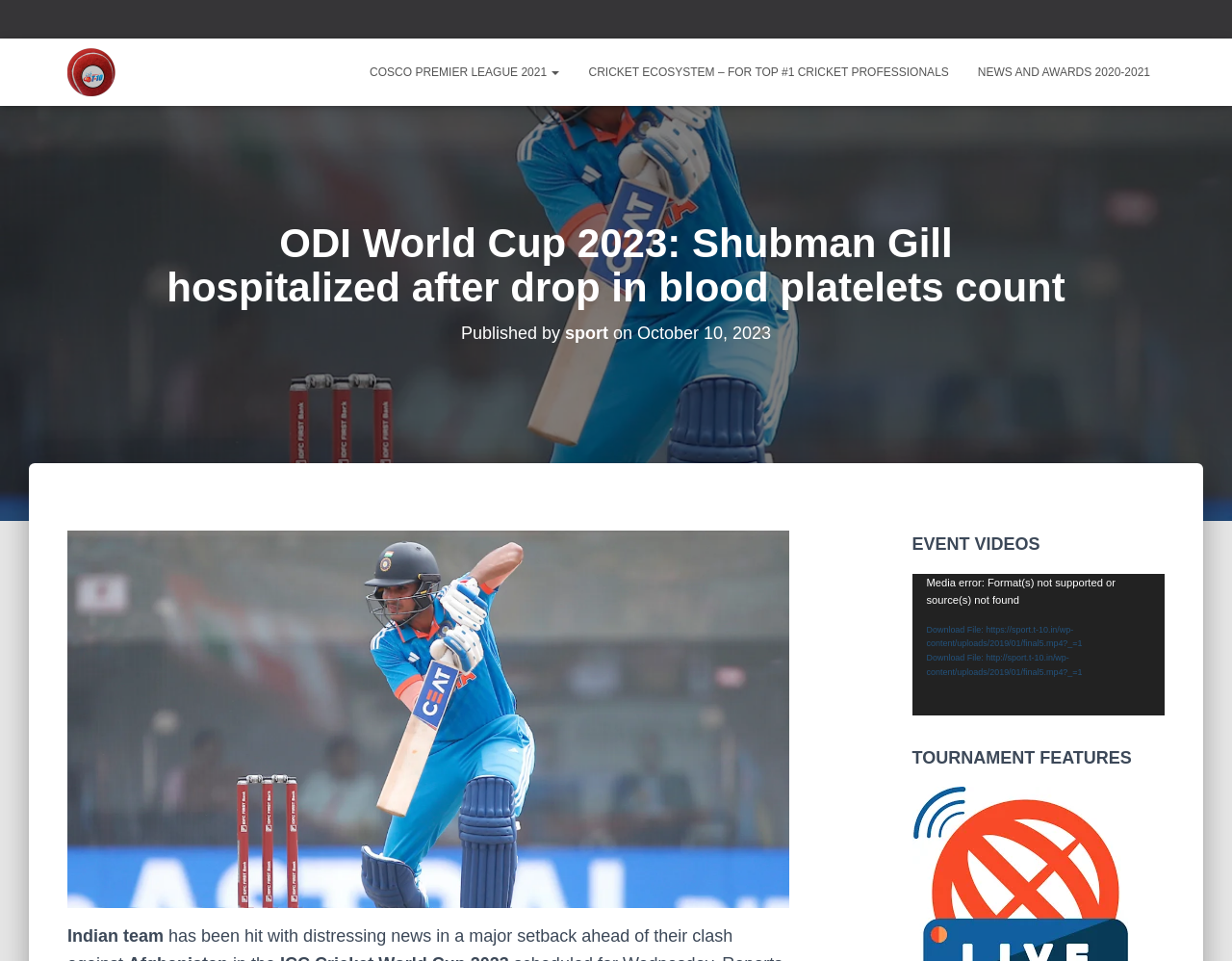What is the event featured in the video? Examine the screenshot and reply using just one word or a brief phrase.

Not specified